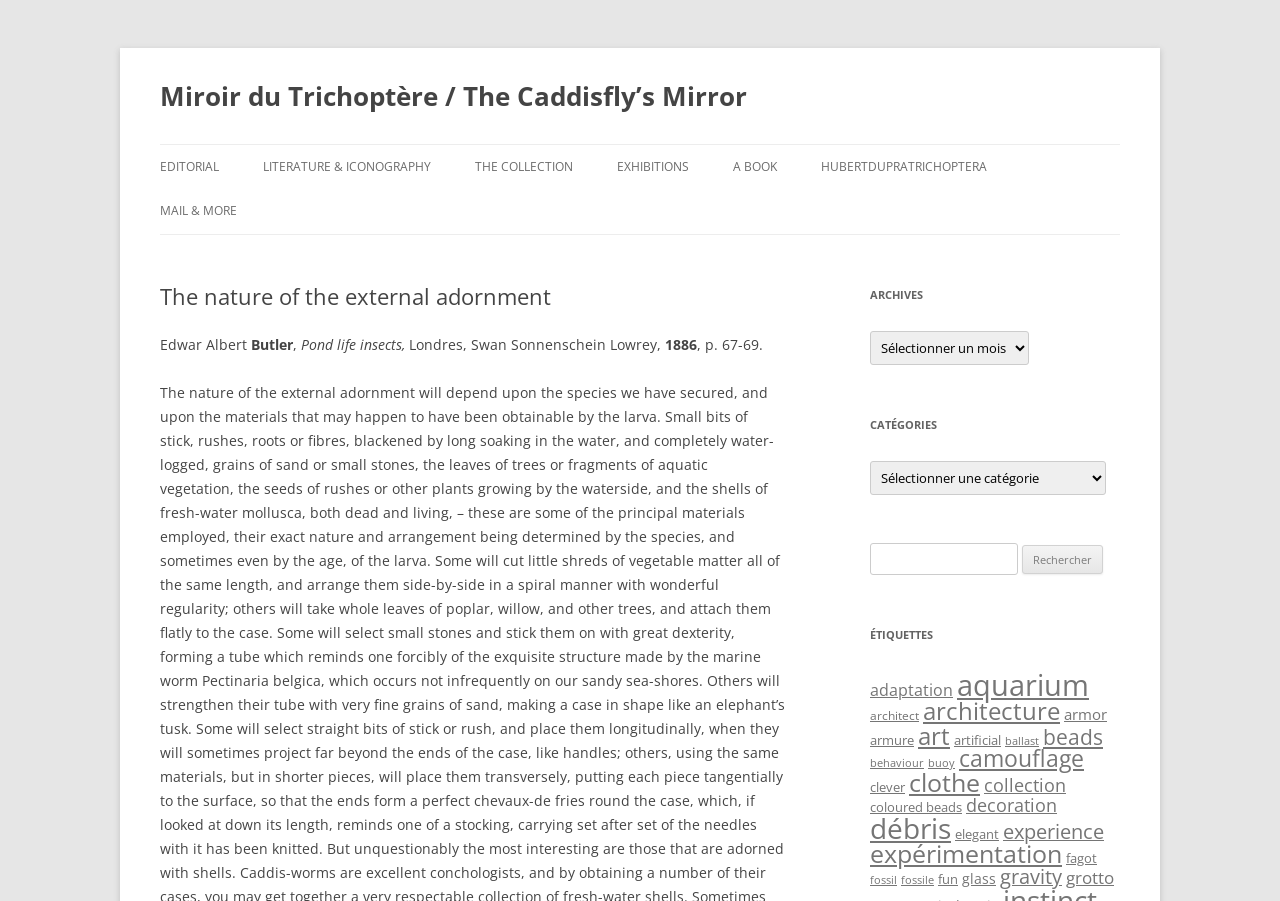Pinpoint the bounding box coordinates for the area that should be clicked to perform the following instruction: "Click on the 'MAIL & MORE' link".

[0.125, 0.21, 0.185, 0.259]